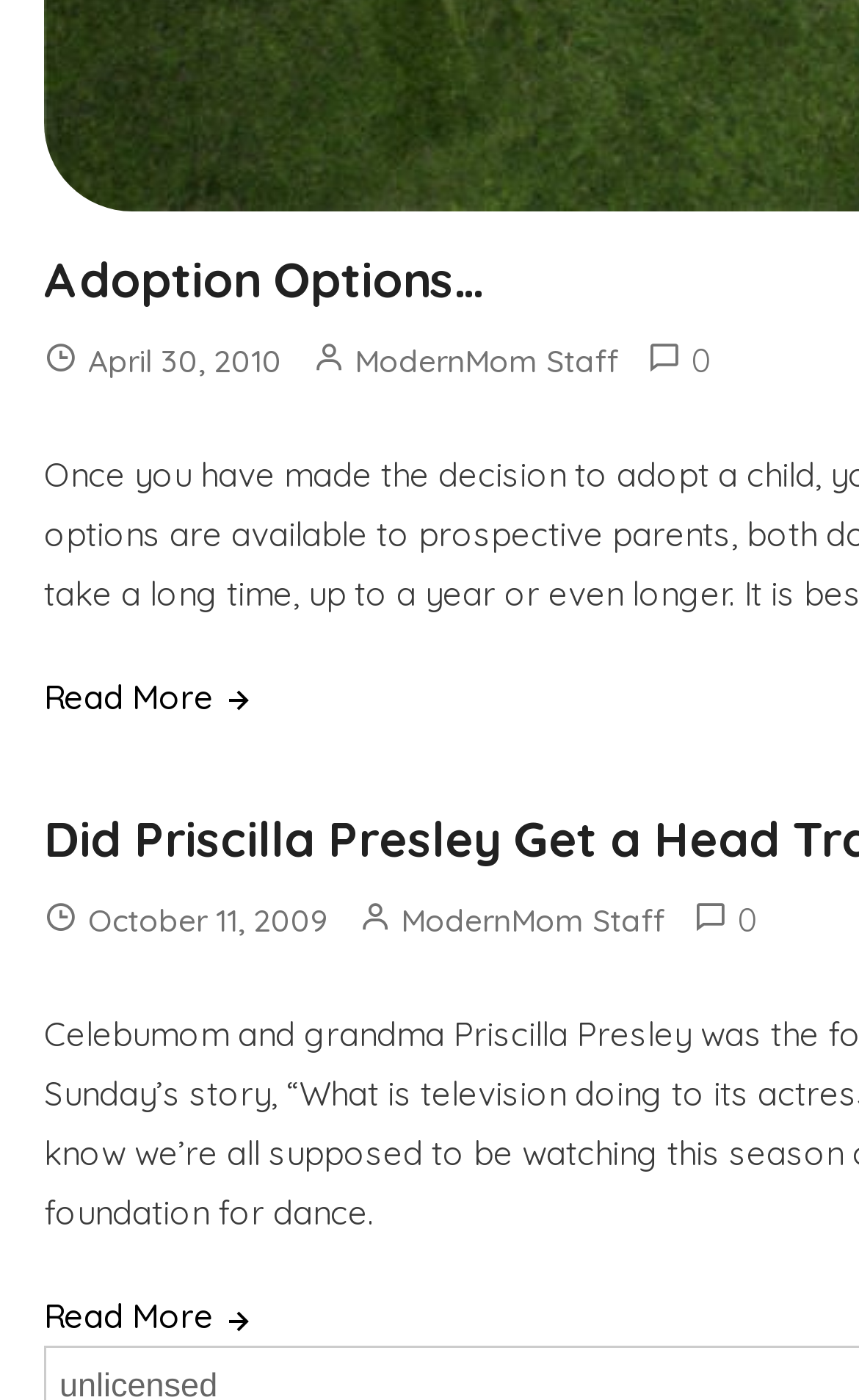Respond with a single word or phrase to the following question:
What is the date of the first article?

April 30, 2010